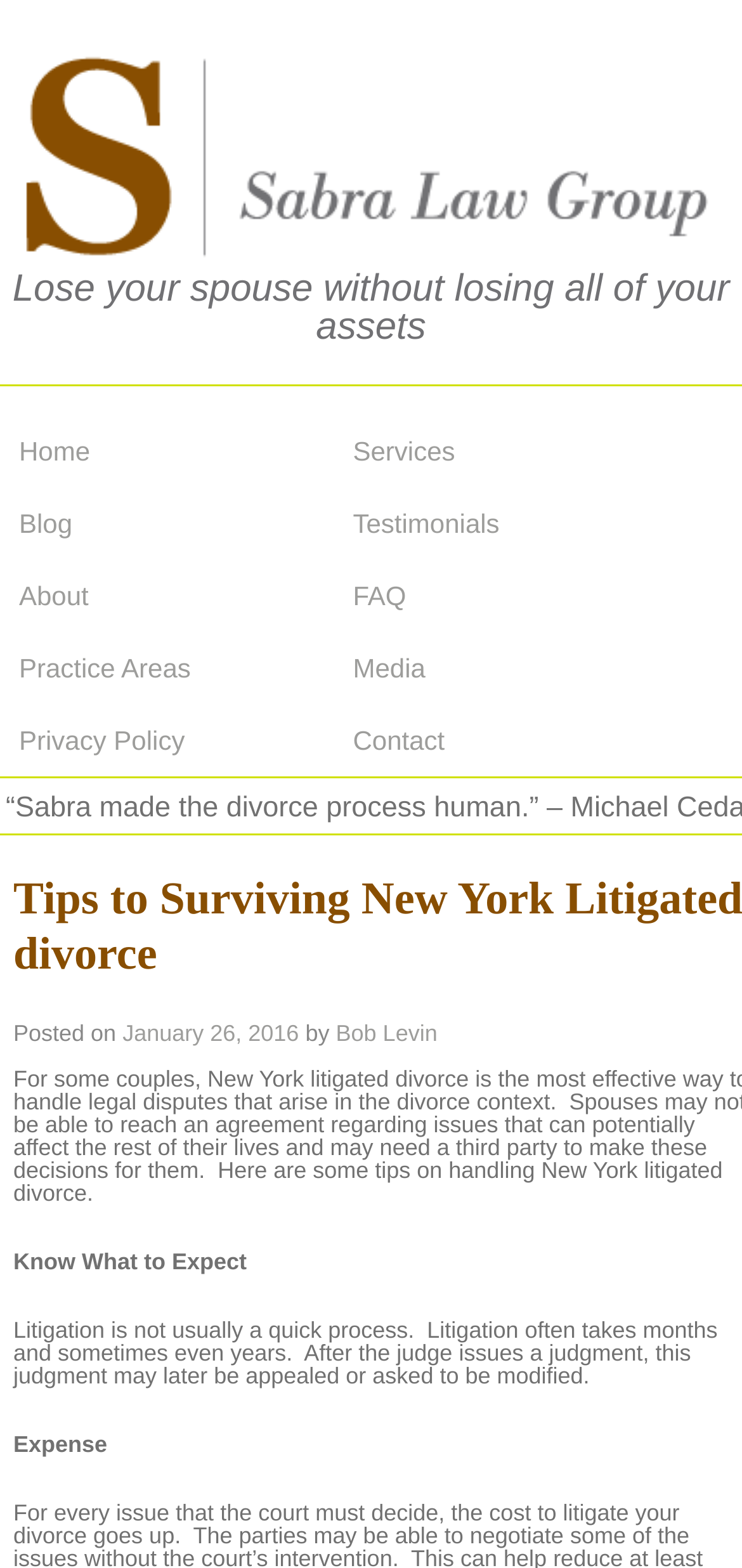Please use the details from the image to answer the following question comprehensively:
What is the date of the latest article?

I looked for the date mentioned in the article section and found 'Posted on January 26, 2016'.